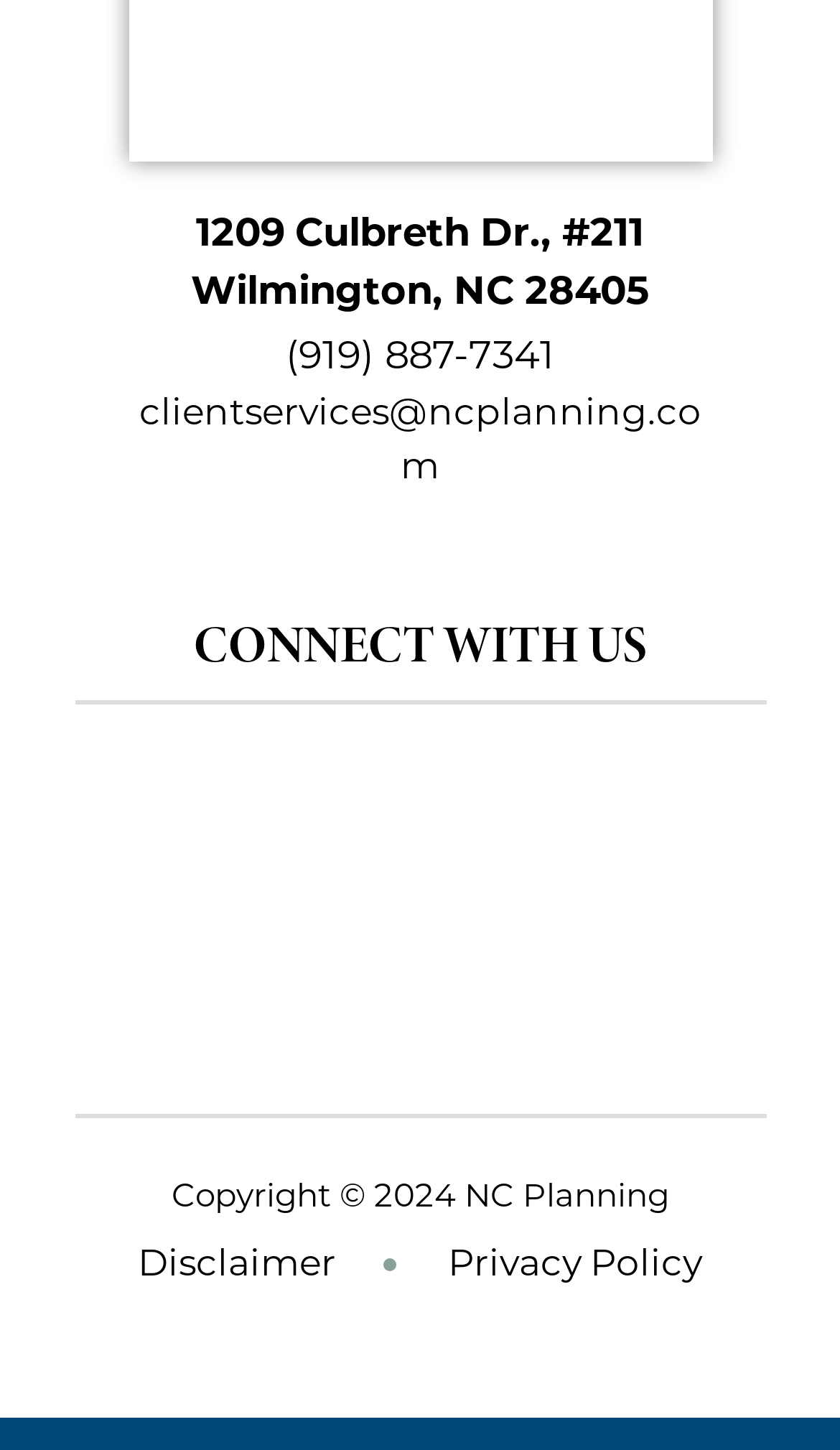Identify the bounding box coordinates of the clickable section necessary to follow the following instruction: "Connect with us on social media". The coordinates should be presented as four float numbers from 0 to 1, i.e., [left, top, right, bottom].

[0.088, 0.425, 0.912, 0.468]